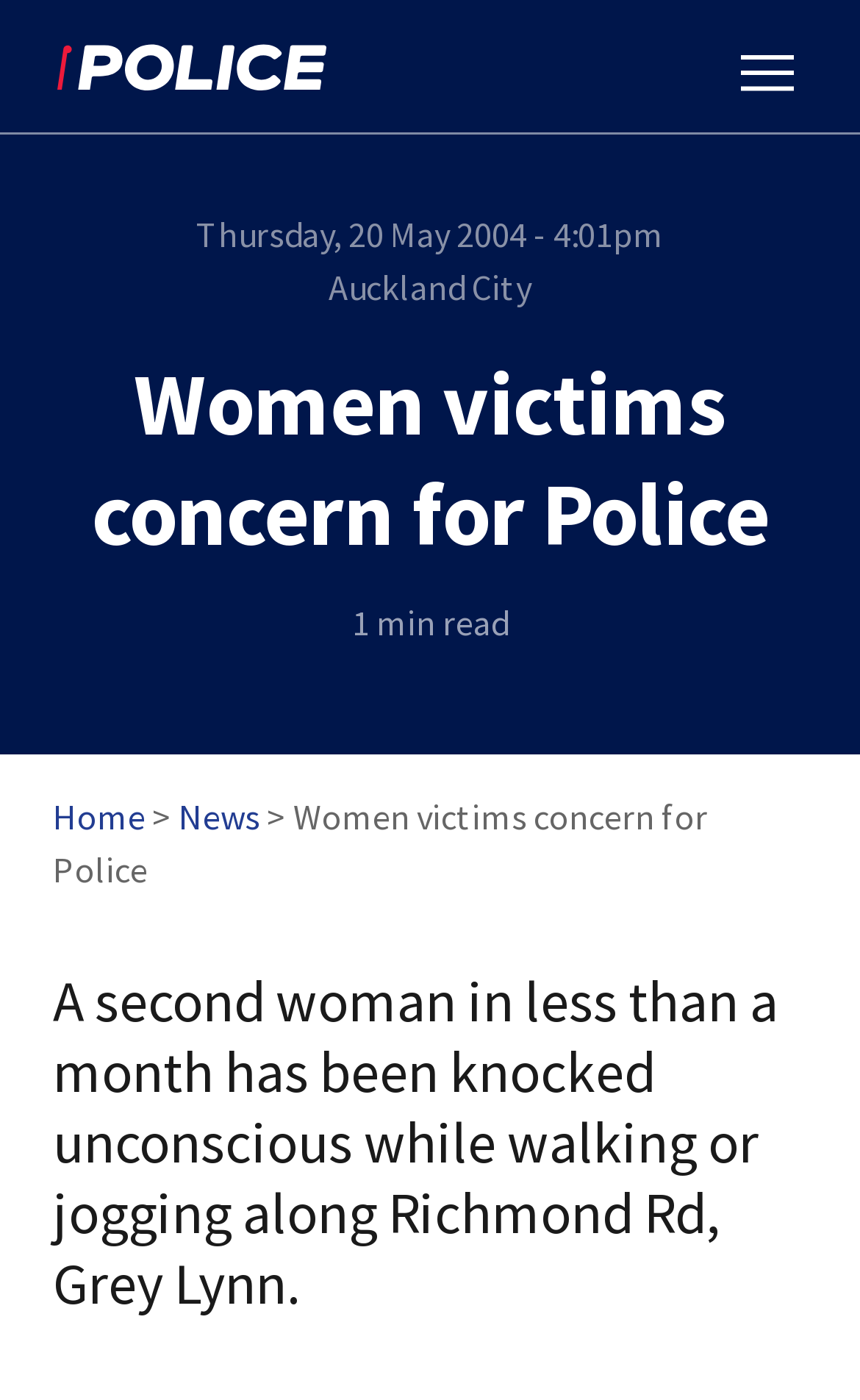What is the location mentioned in the article?
Use the information from the screenshot to give a comprehensive response to the question.

I found the location mentioned in the article by reading the text in the top section of the webpage. It says 'Auckland City' below the date and time of the article, indicating that the news is related to this location.